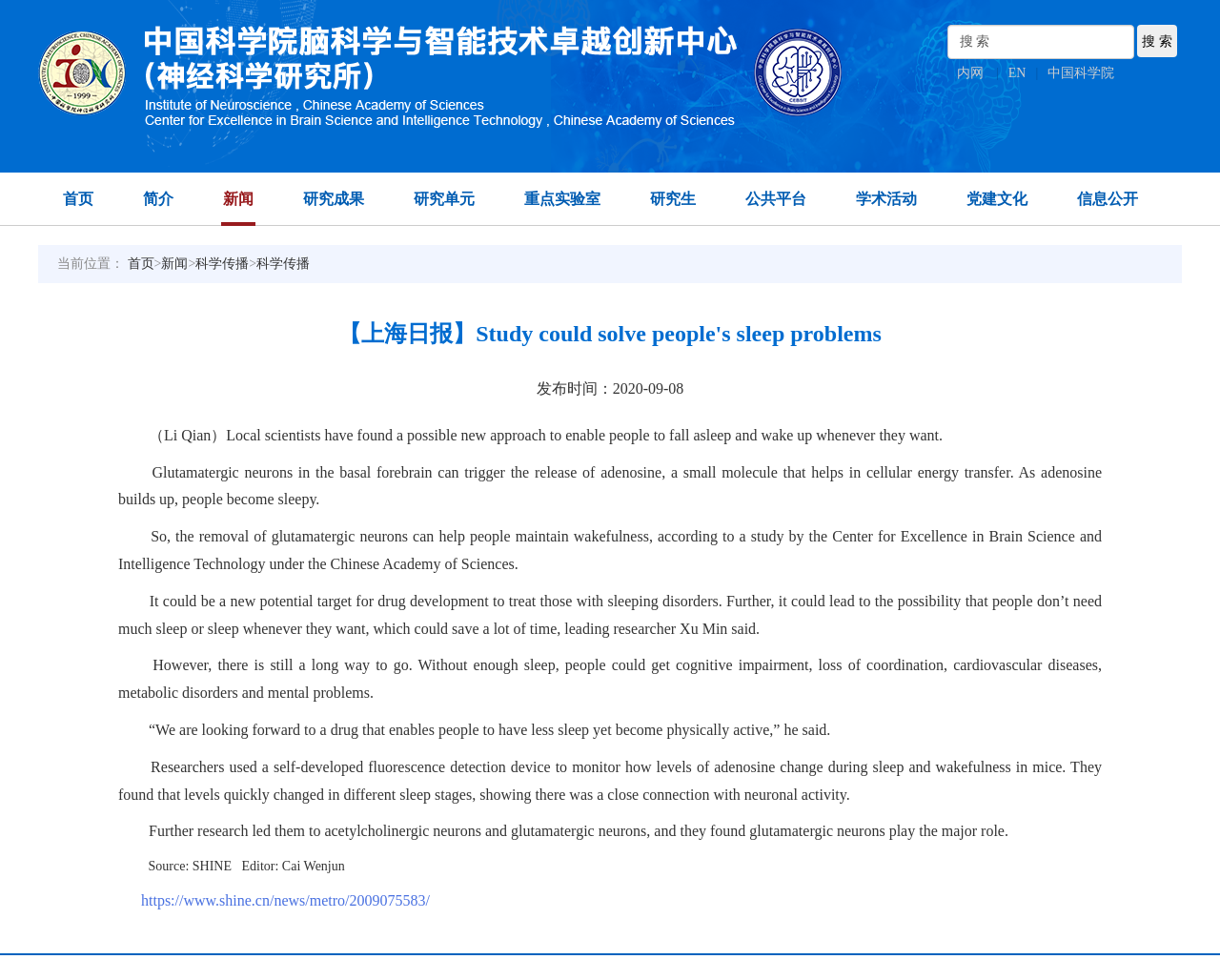From the element description: "党建文化", extract the bounding box coordinates of the UI element. The coordinates should be expressed as four float numbers between 0 and 1, in the order [left, top, right, bottom].

[0.791, 0.176, 0.844, 0.23]